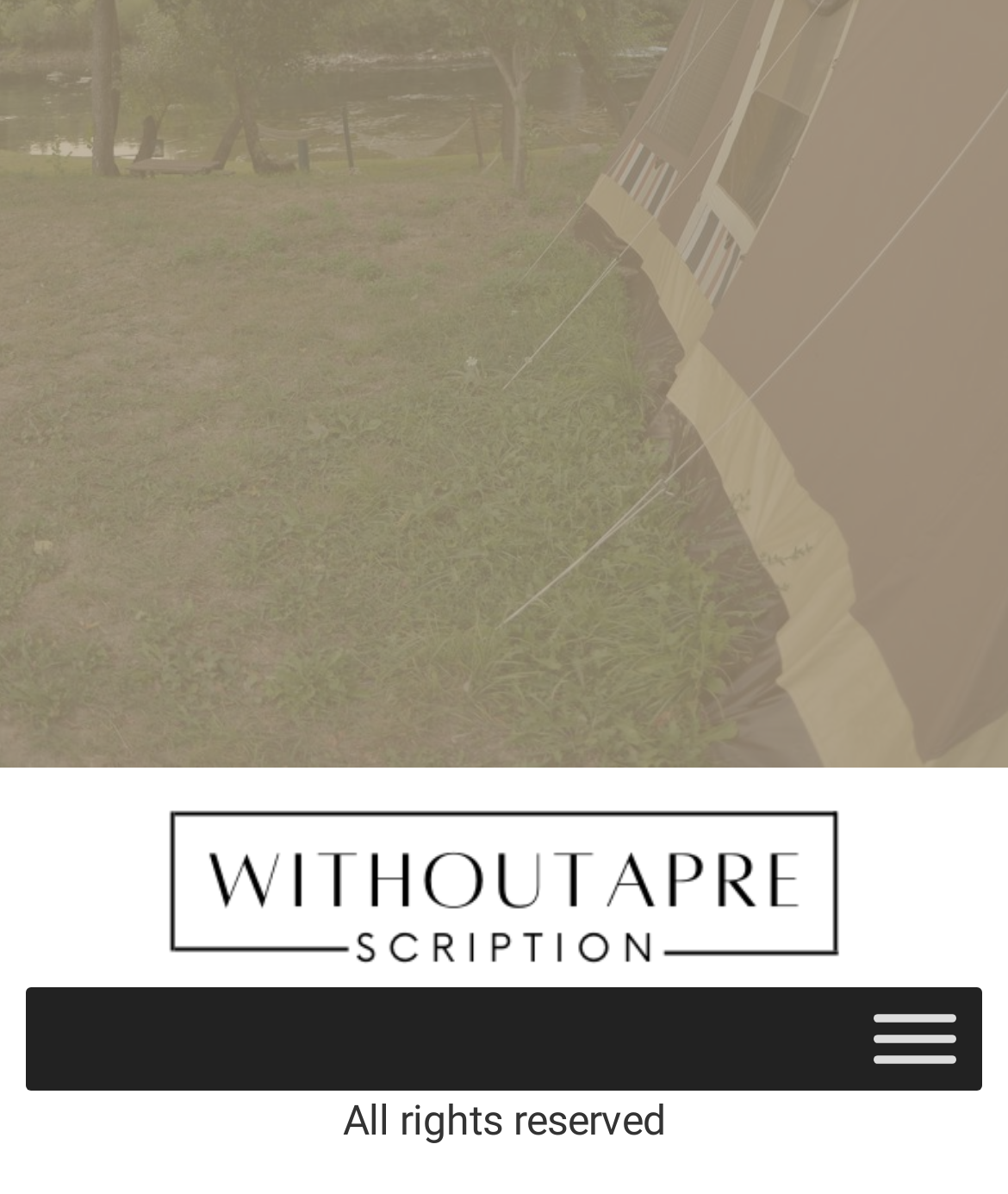Highlight the bounding box of the UI element that corresponds to this description: "aria-label="Toggle Menu"".

[0.867, 0.849, 0.949, 0.891]